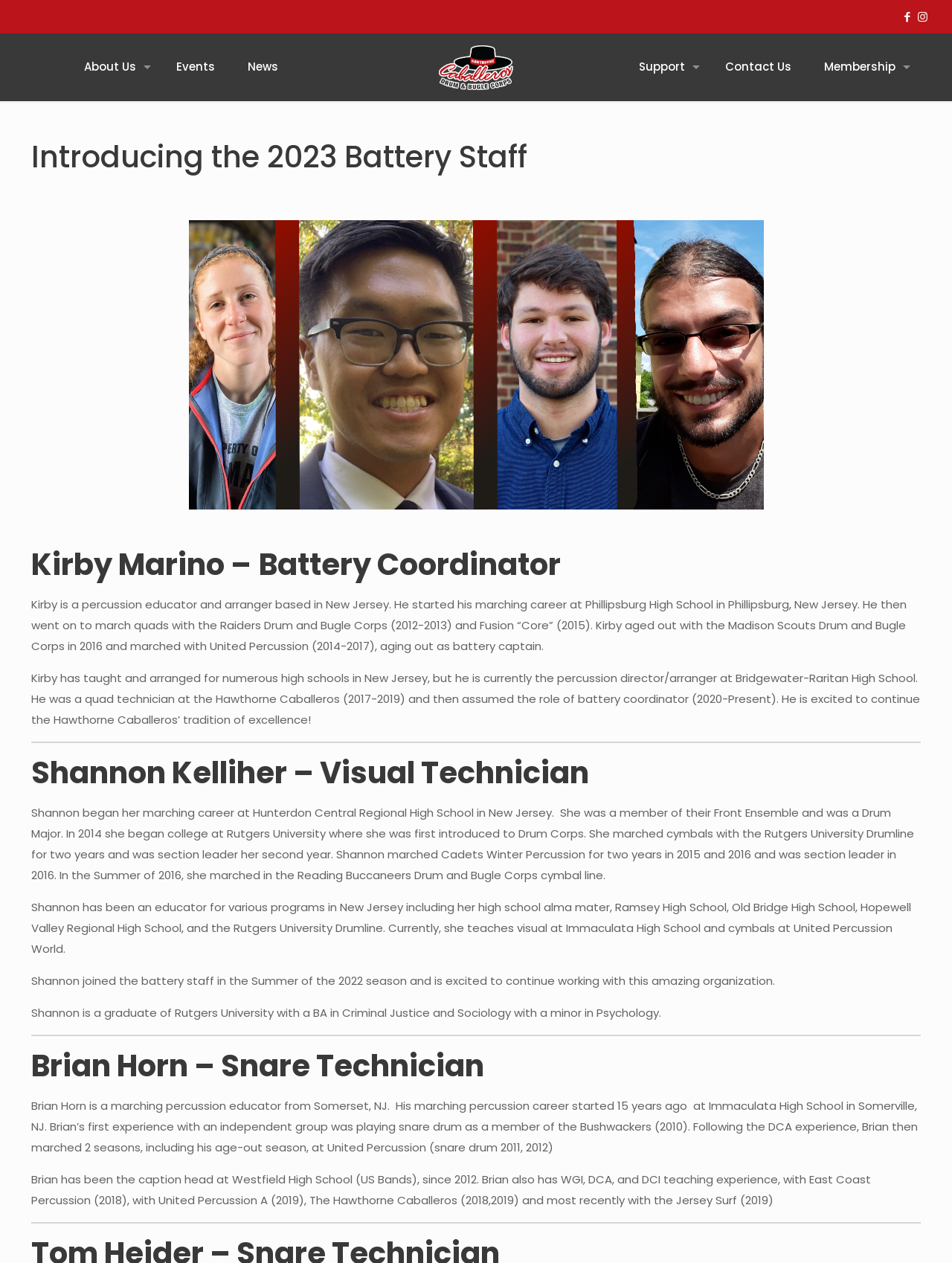Calculate the bounding box coordinates of the UI element given the description: "About Us".

[0.072, 0.027, 0.166, 0.08]